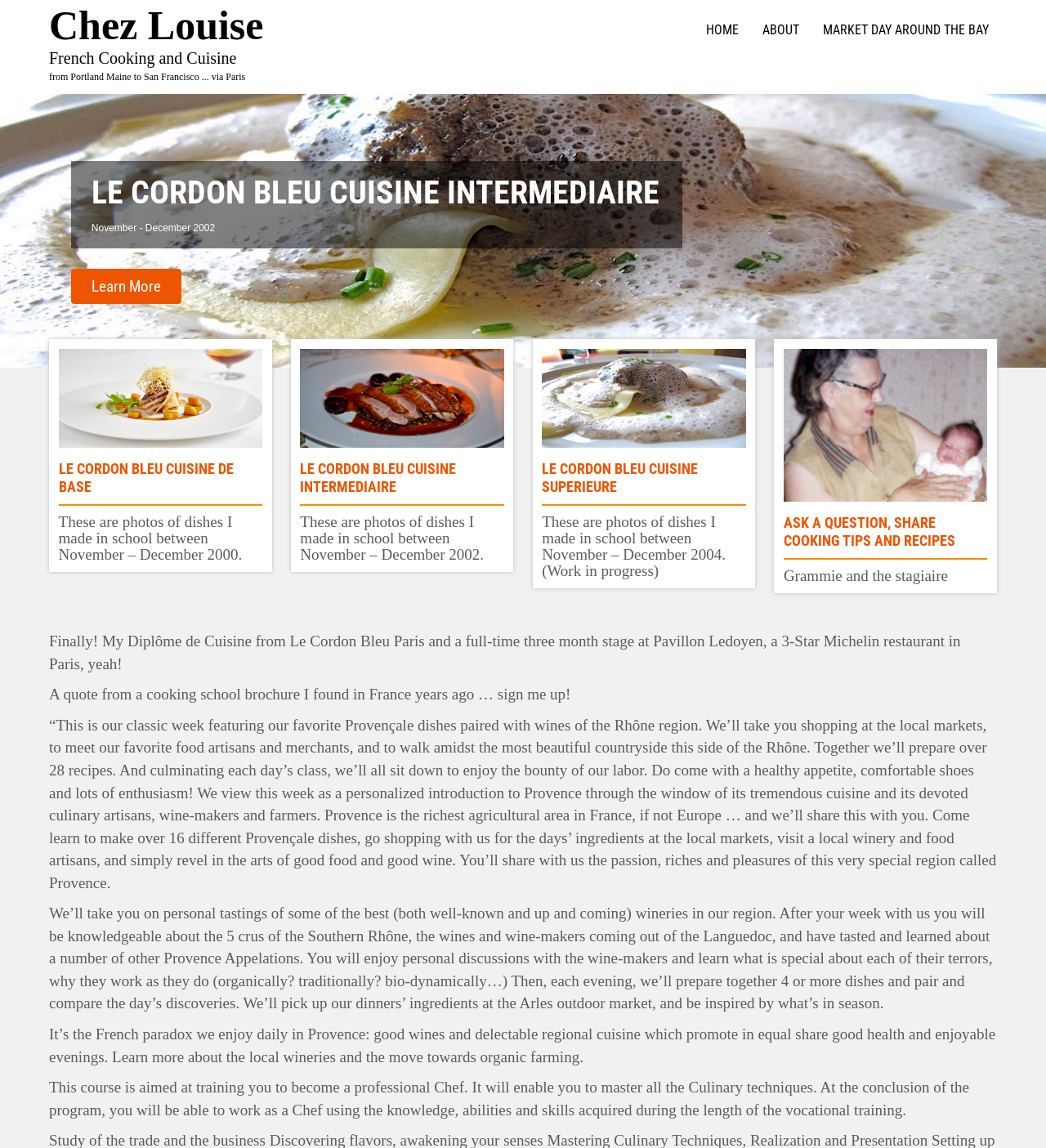Please identify the bounding box coordinates of the element's region that I should click in order to complete the following instruction: "View LE CORDON BLEU CUISINE DE BASE". The bounding box coordinates consist of four float numbers between 0 and 1, i.e., [left, top, right, bottom].

[0.056, 0.401, 0.223, 0.431]